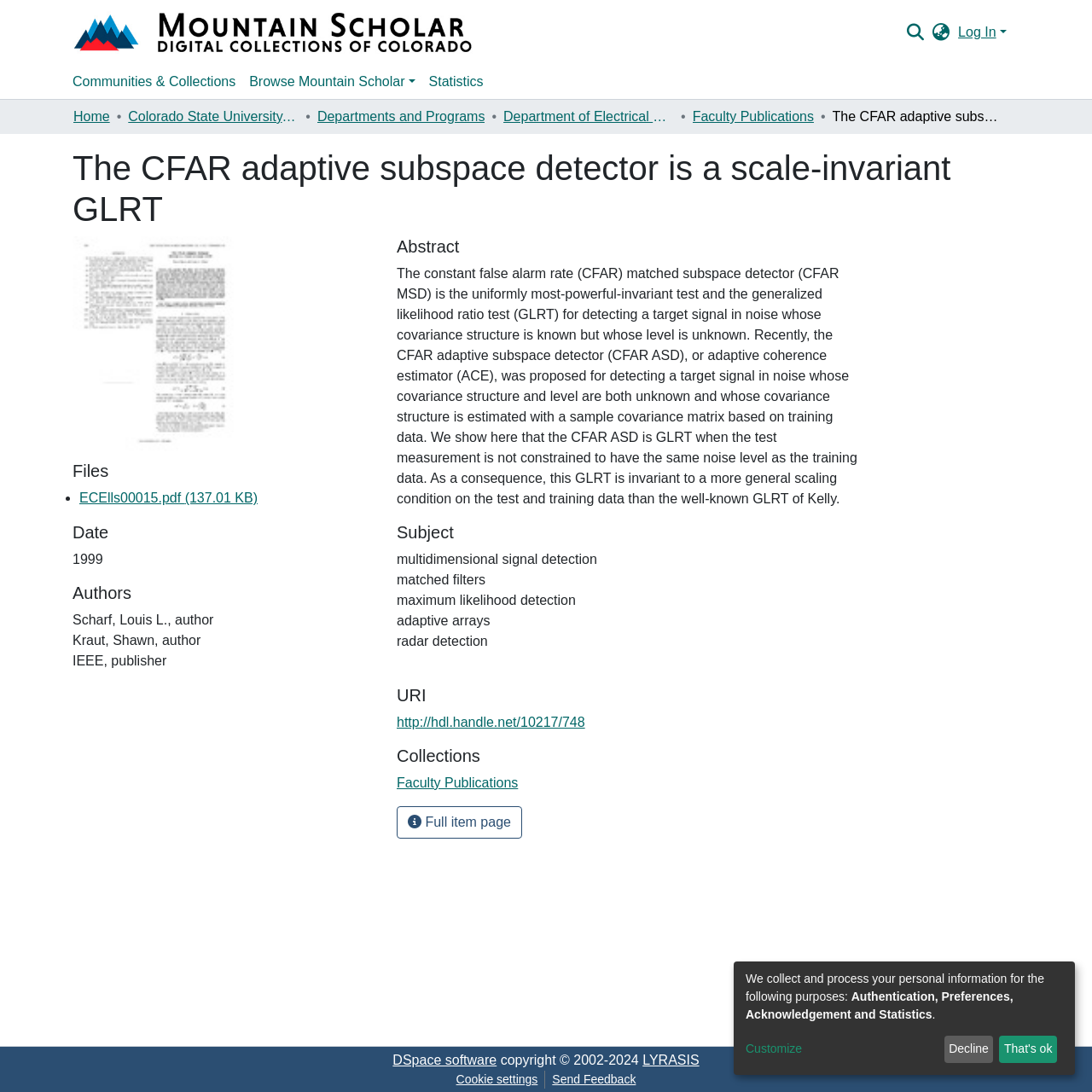Please give a succinct answer using a single word or phrase:
What is the name of the publisher?

IEEE